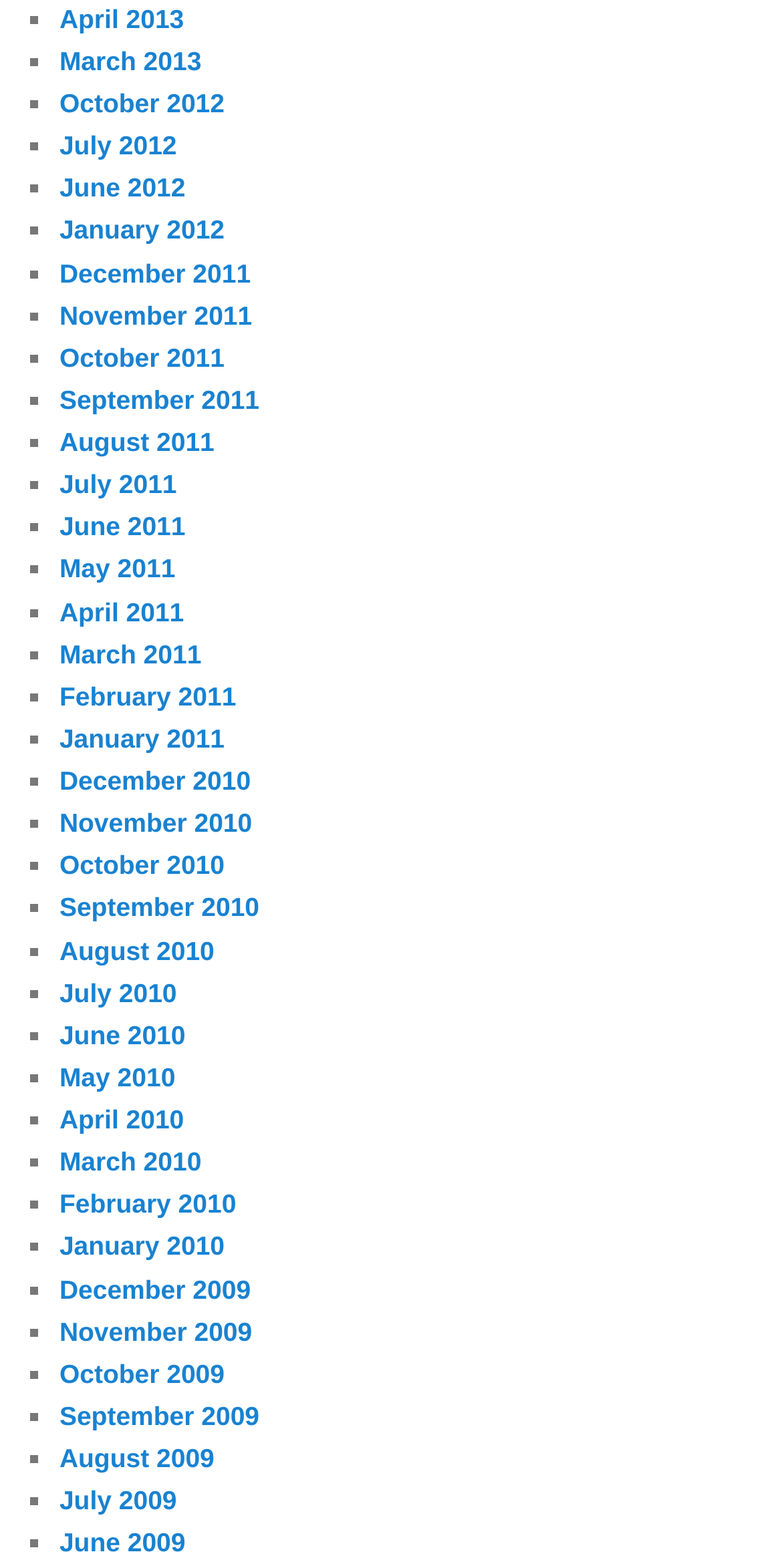Kindly determine the bounding box coordinates for the area that needs to be clicked to execute this instruction: "Access June 2010".

[0.076, 0.65, 0.237, 0.67]